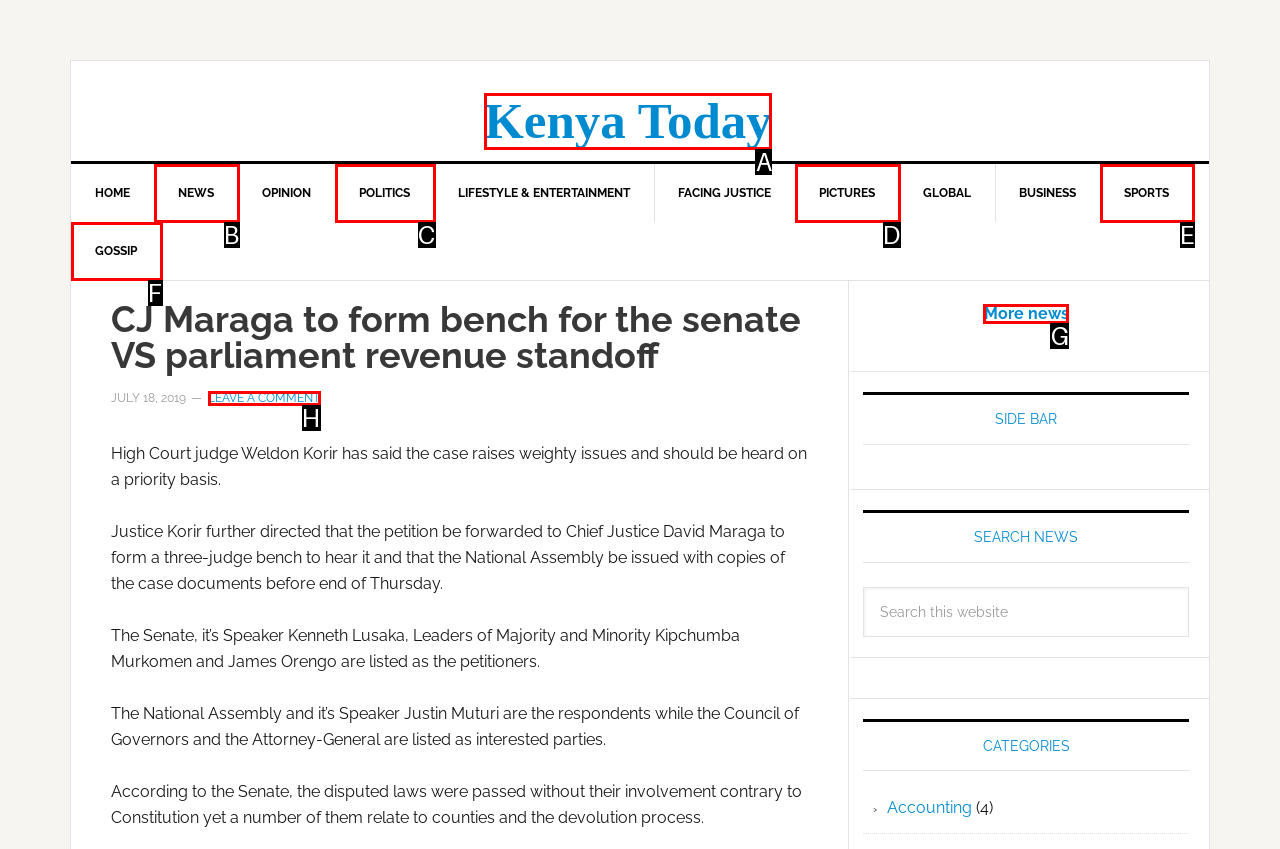Pinpoint the HTML element that fits the description: Pictures
Answer by providing the letter of the correct option.

D